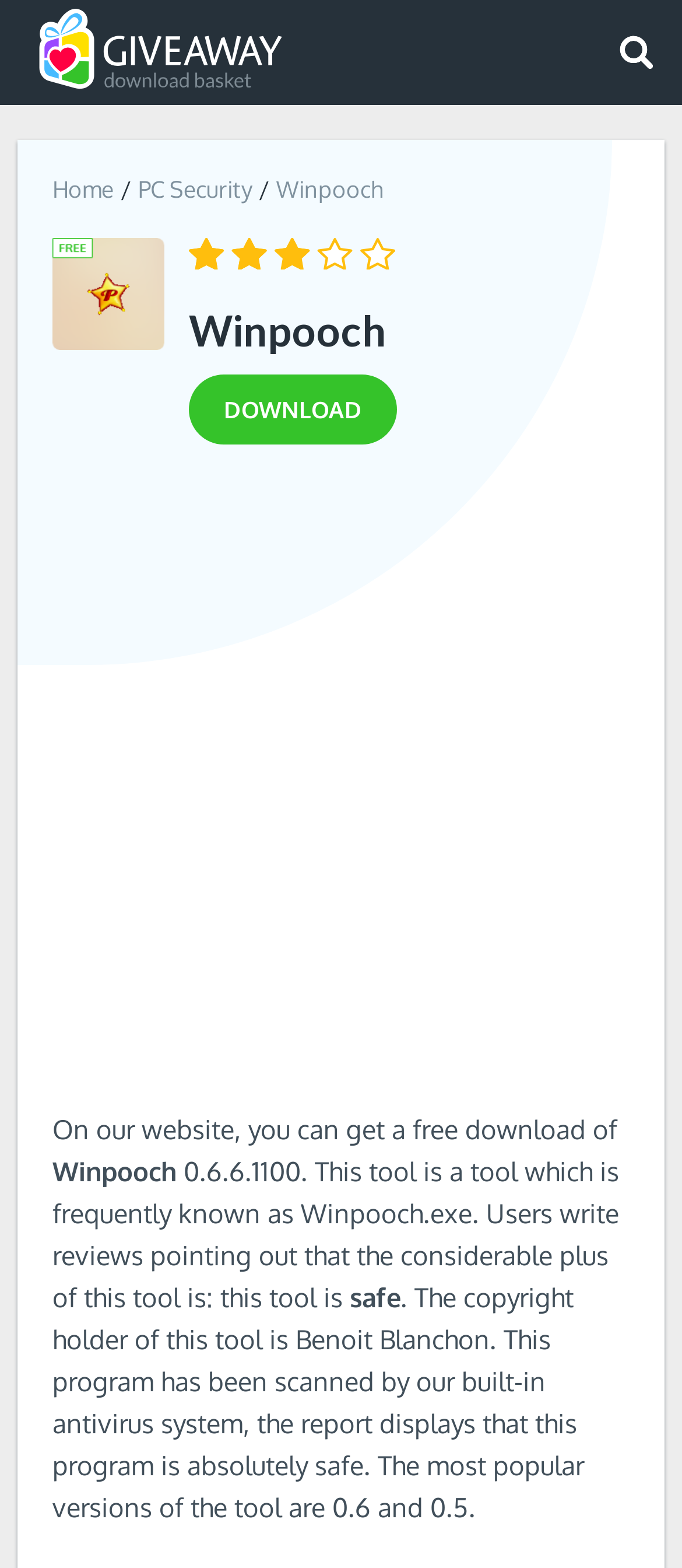Respond with a single word or short phrase to the following question: 
What is the version of Winpooch?

0.6.6.1100